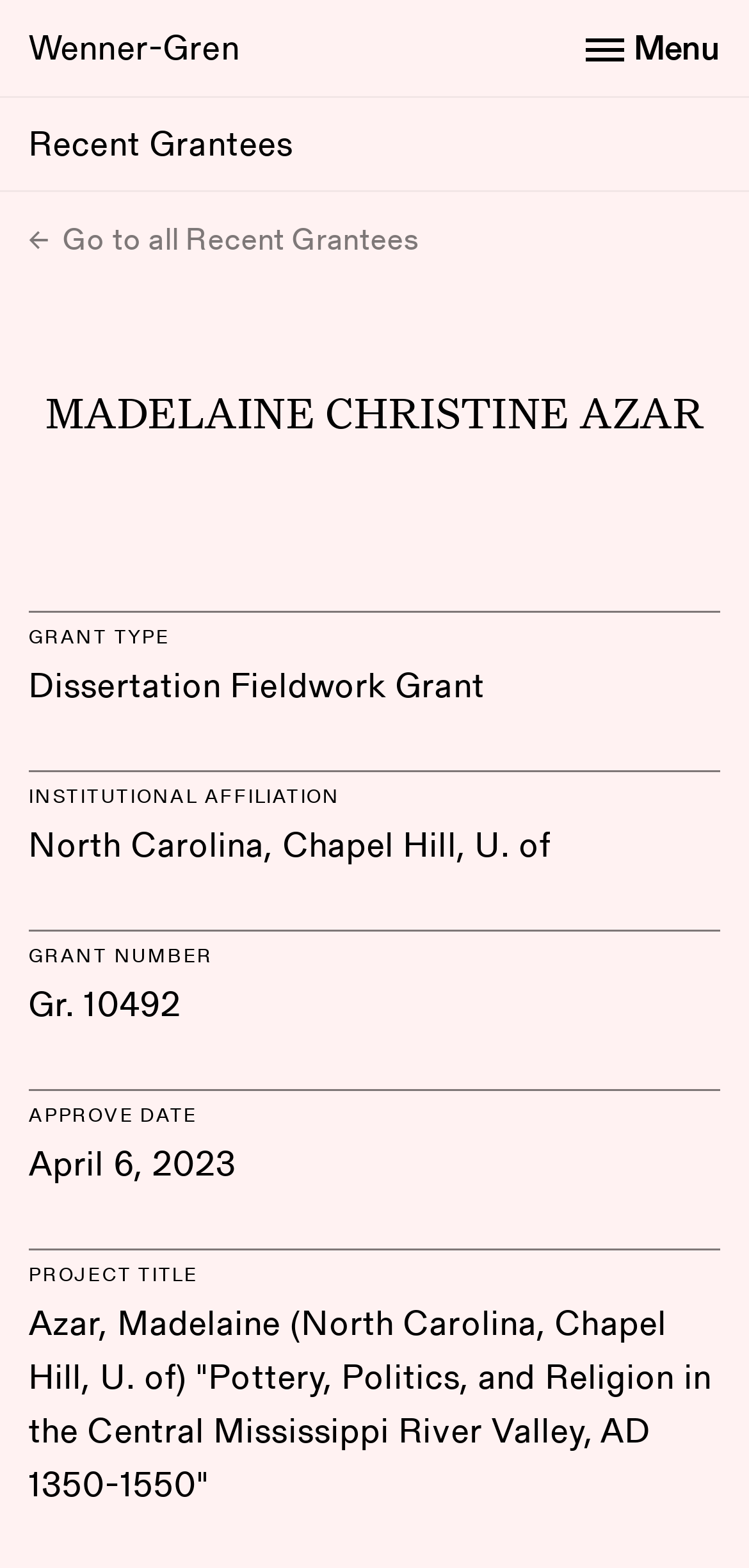Could you please study the image and provide a detailed answer to the question:
What is the project title of Madelaine Christine Azar's grant?

I found the answer by looking at the section with the heading 'PROJECT TITLE' and the corresponding text 'Azar, Madelaine (North Carolina, Chapel Hill, U. of) "Pottery, Politics, and Religion in the Central Mississippi River Valley, AD 1350-1550"'.